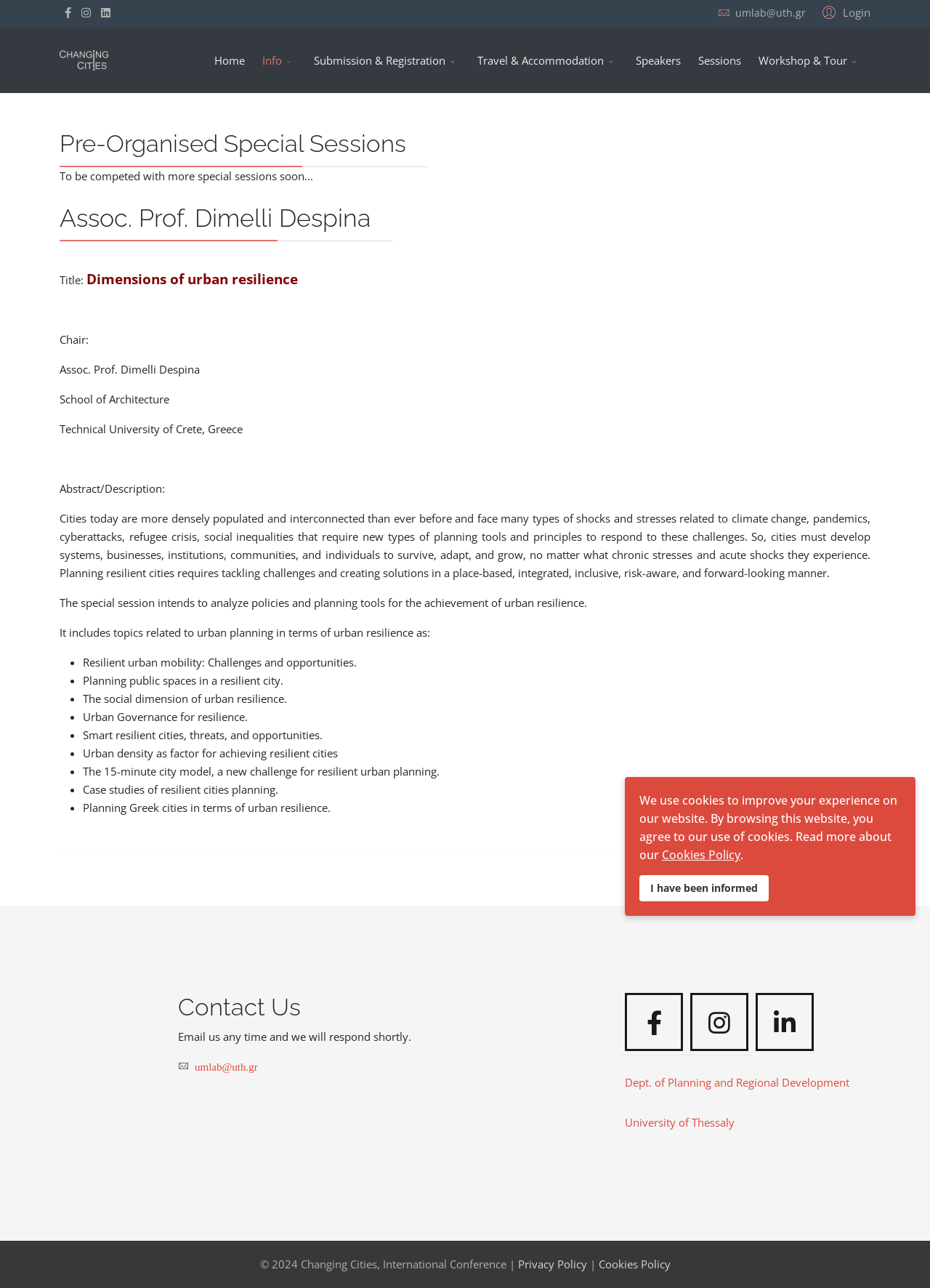How many topics are related to urban planning in terms of urban resilience?
From the screenshot, provide a brief answer in one word or phrase.

9